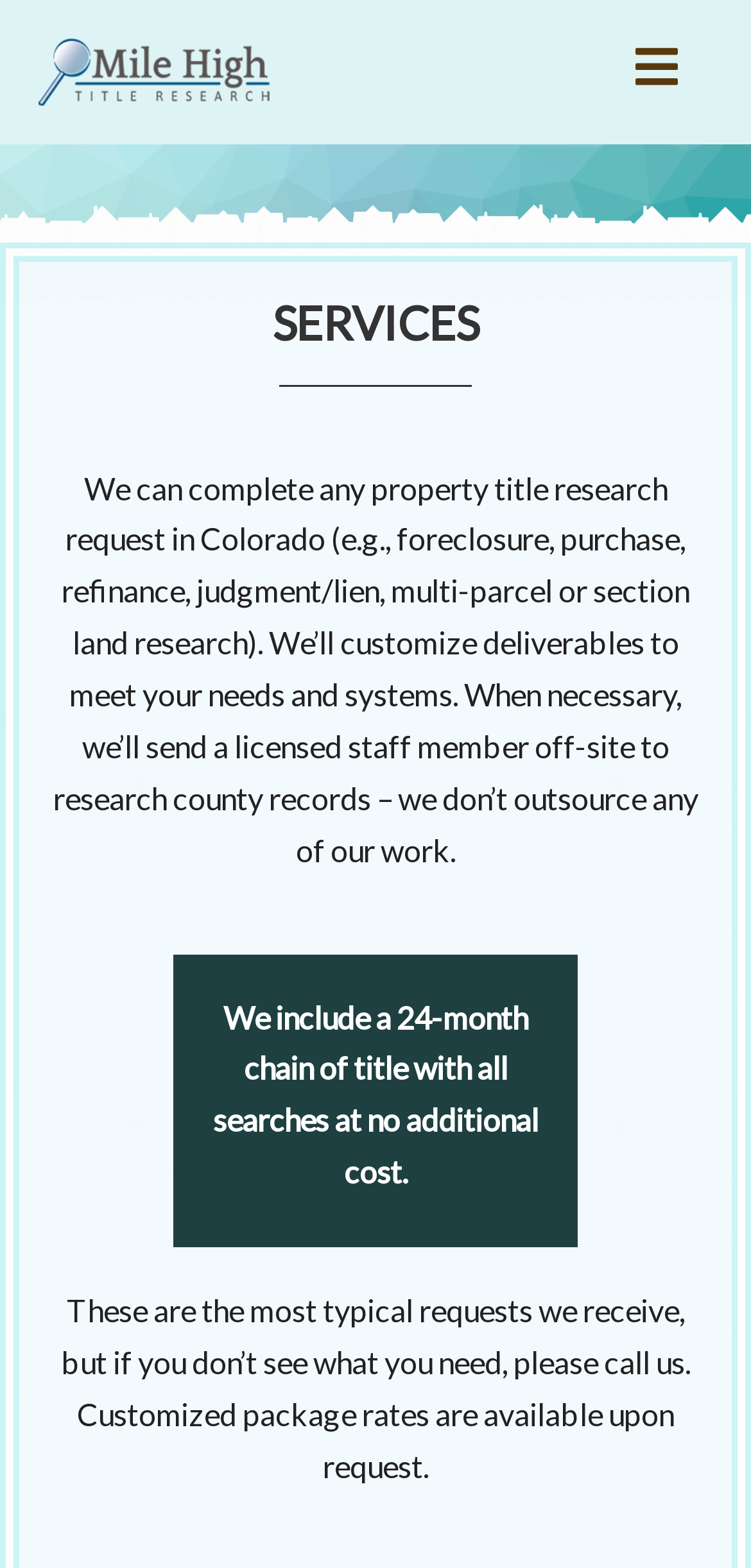What type of research does the company provide?
Analyze the image and provide a thorough answer to the question.

Based on the webpage content, it is clear that the company provides property title research services, including foreclosure, purchase, refinance, judgment/lien, multi-parcel or section land research.